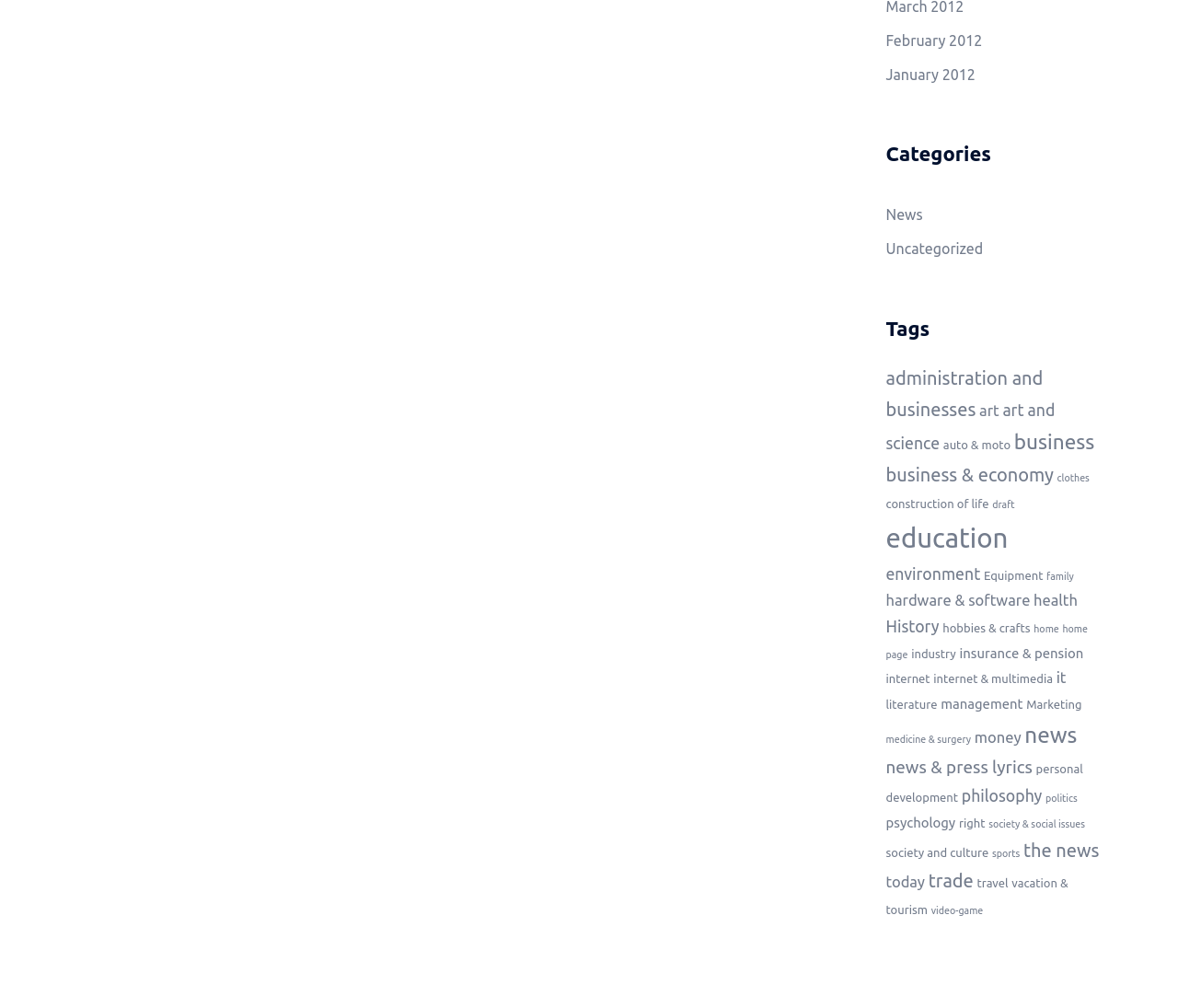How many tags are listed on the webpage?
Look at the screenshot and give a one-word or phrase answer.

More than 40